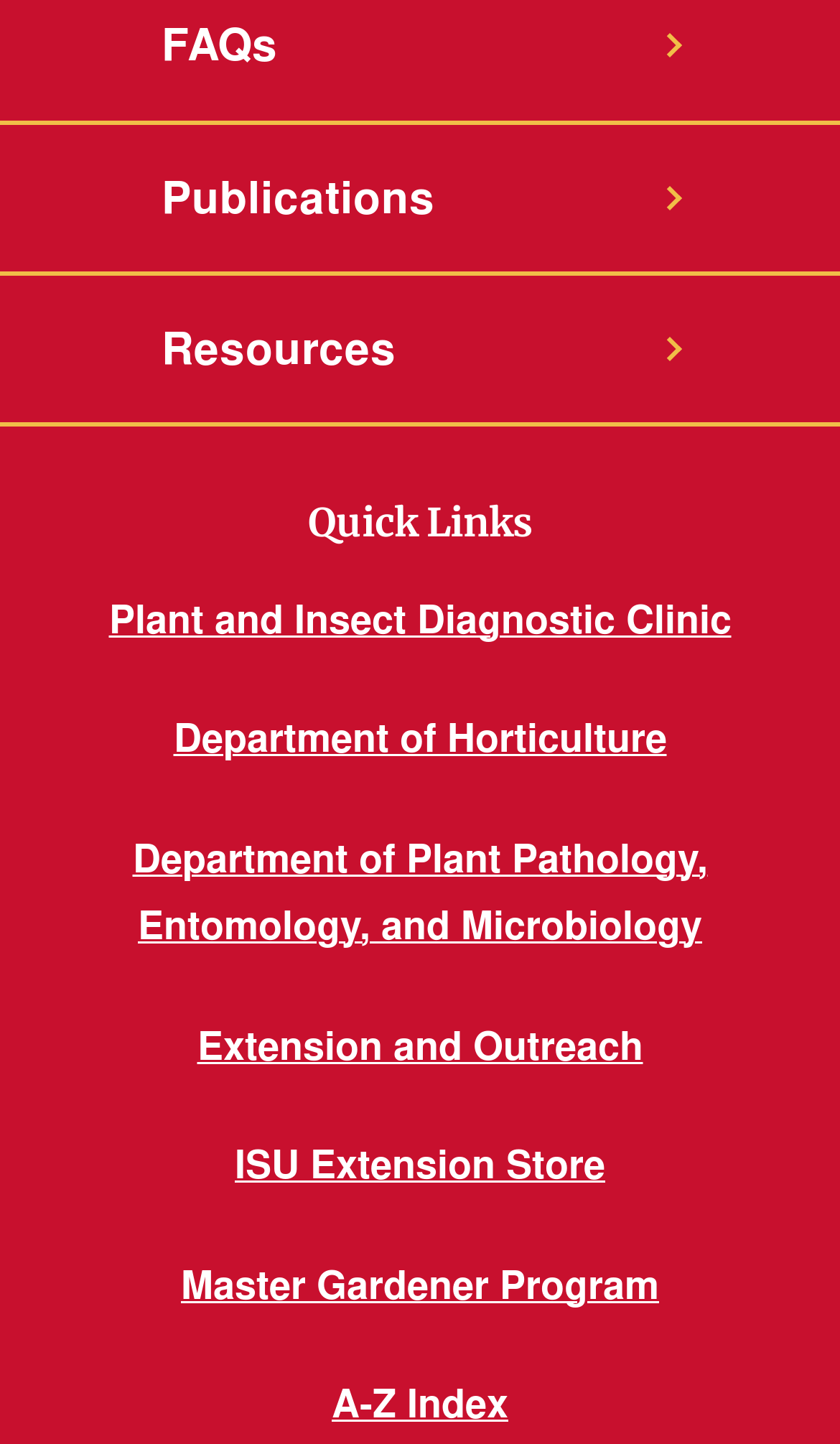Give a one-word or short phrase answer to the question: 
What is the category of 'Department of Horticulture'?

Resources